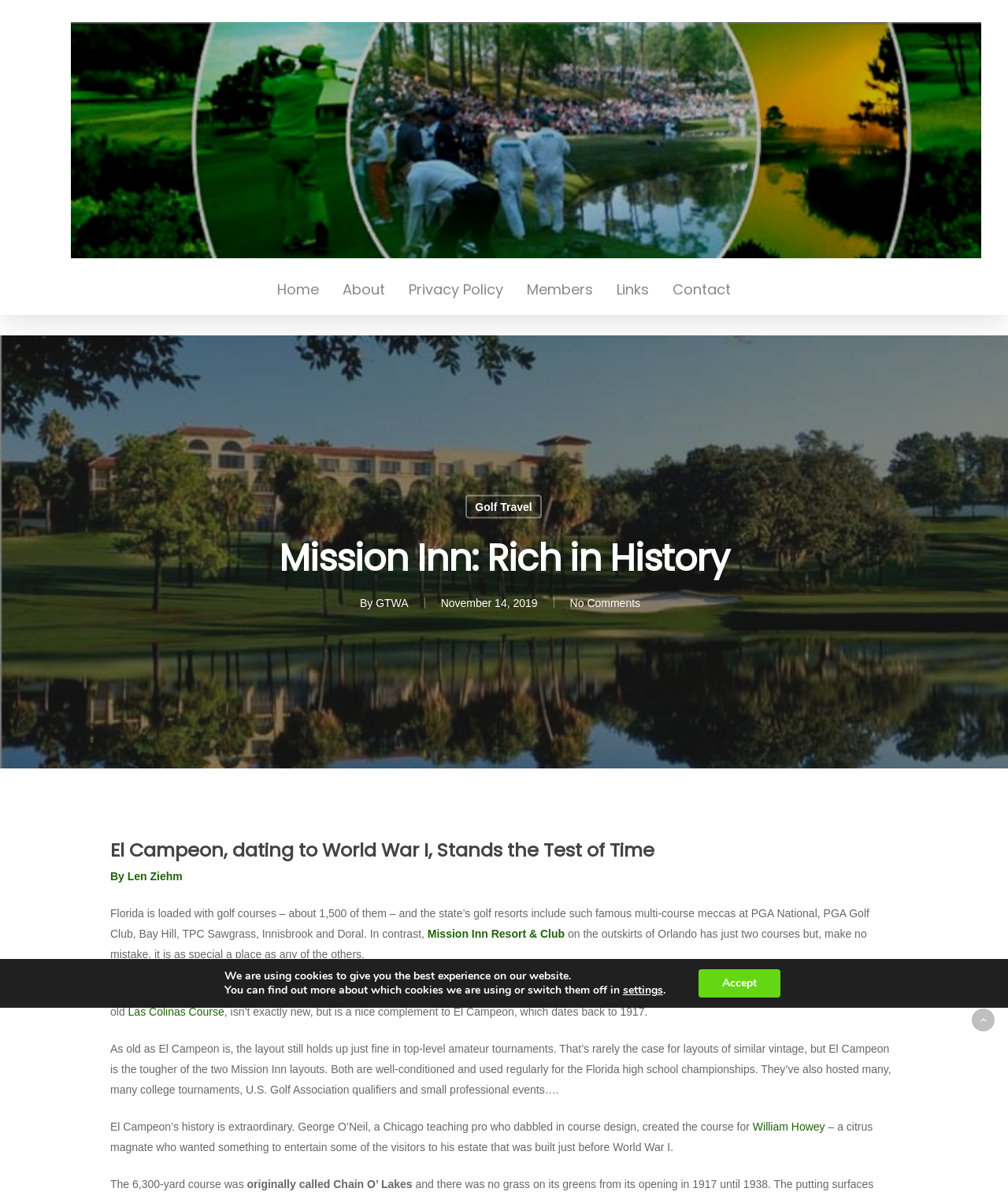Extract the bounding box coordinates of the UI element described: "Crop mapping". Provide the coordinates in the format [left, top, right, bottom] with values ranging from 0 to 1.

None